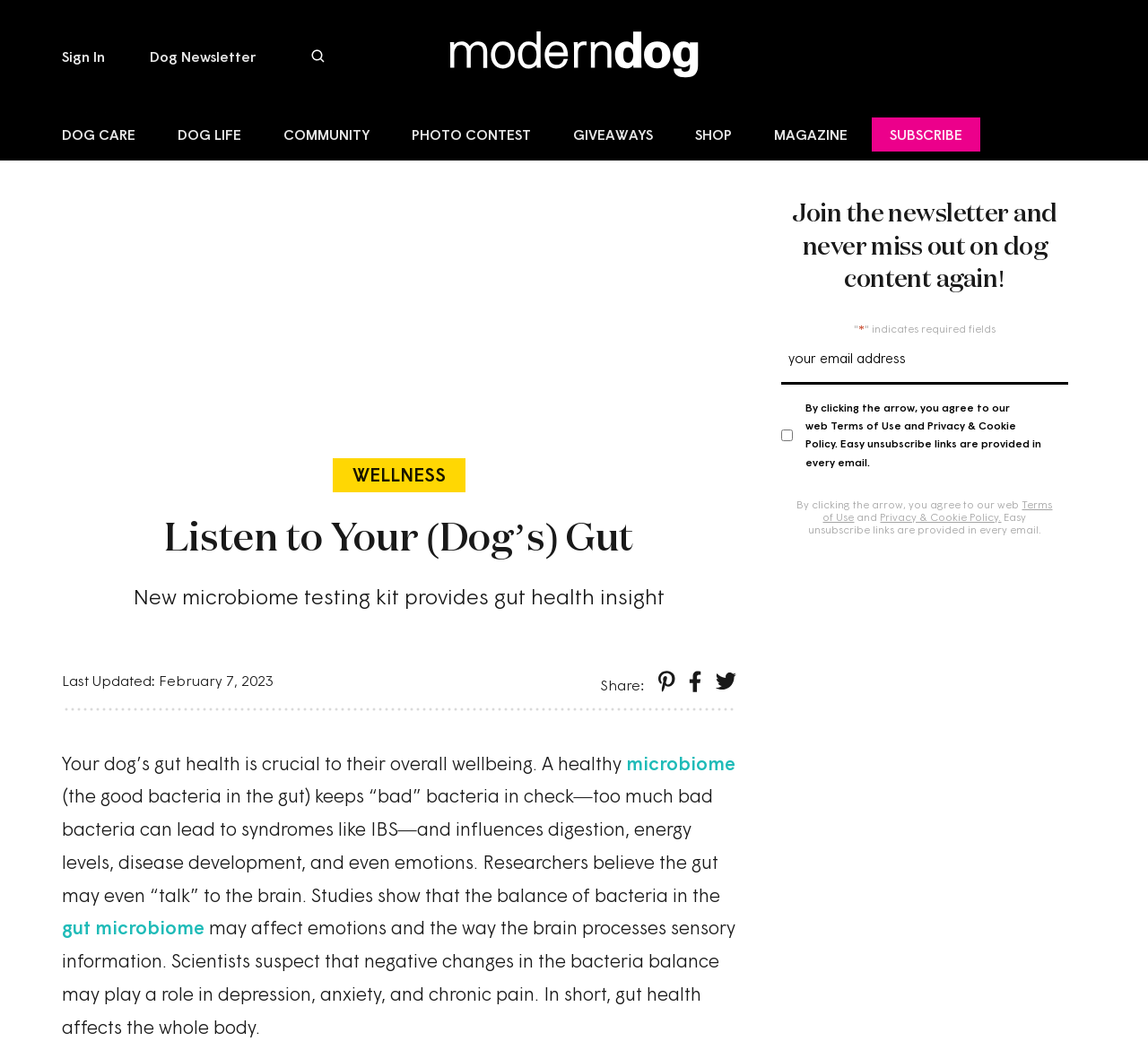Please locate and generate the primary heading on this webpage.

Listen to Your (Dog’s) Gut